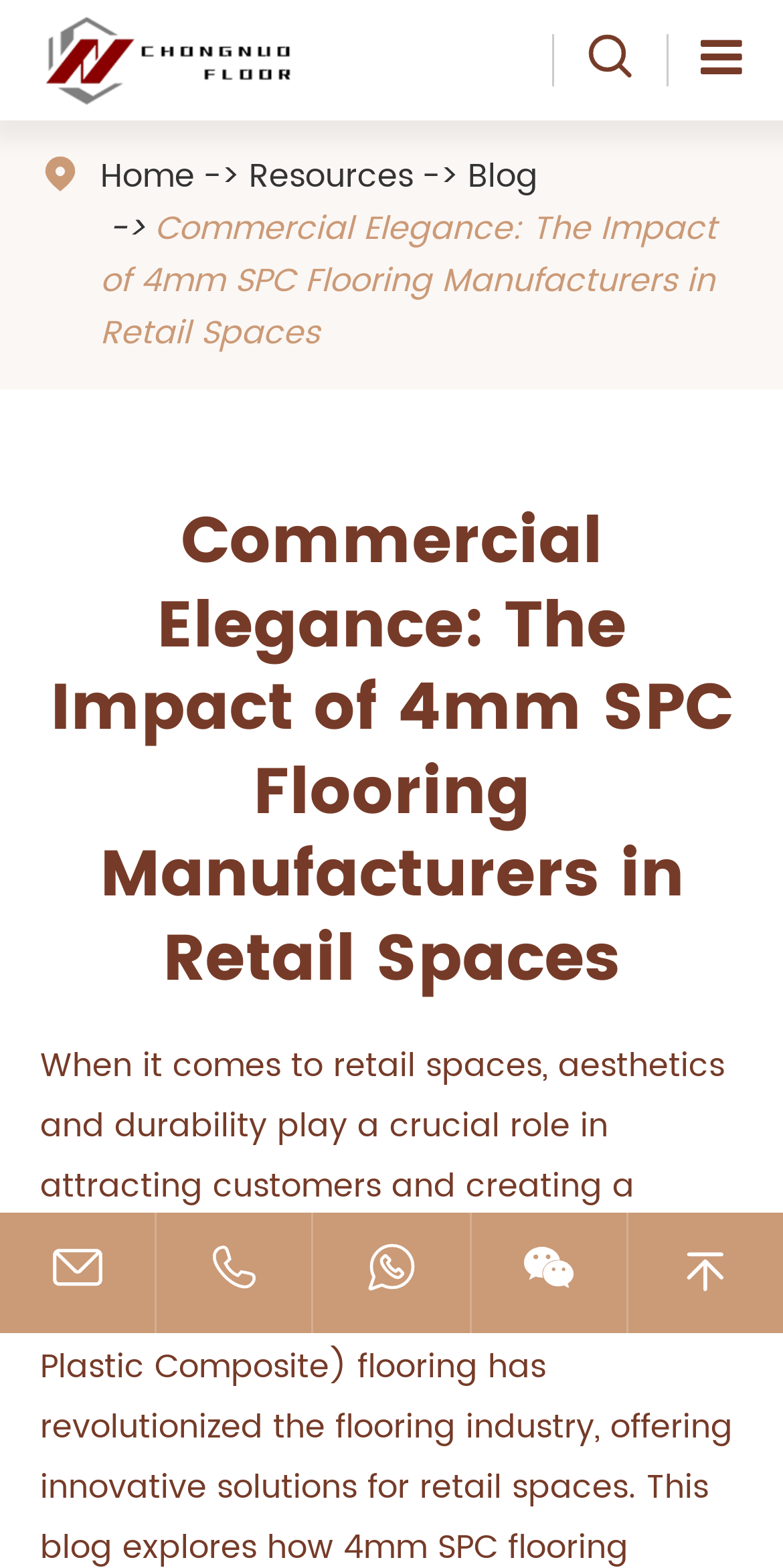Please locate the bounding box coordinates of the element that should be clicked to complete the given instruction: "go to home page".

[0.128, 0.096, 0.249, 0.129]